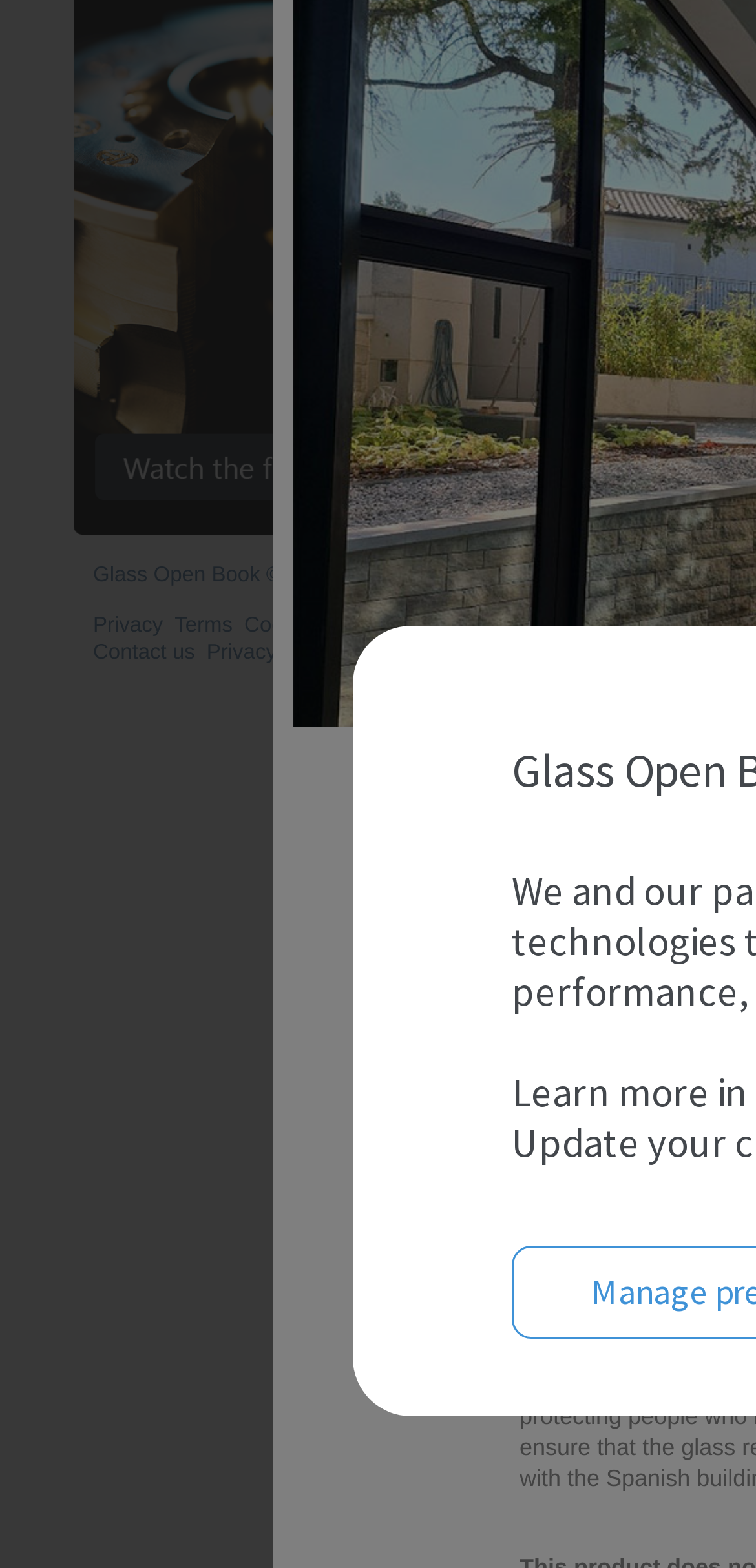Identify and provide the bounding box coordinates of the UI element described: "Contact us". The coordinates should be formatted as [left, top, right, bottom], with each number being a float between 0 and 1.

[0.123, 0.408, 0.258, 0.425]